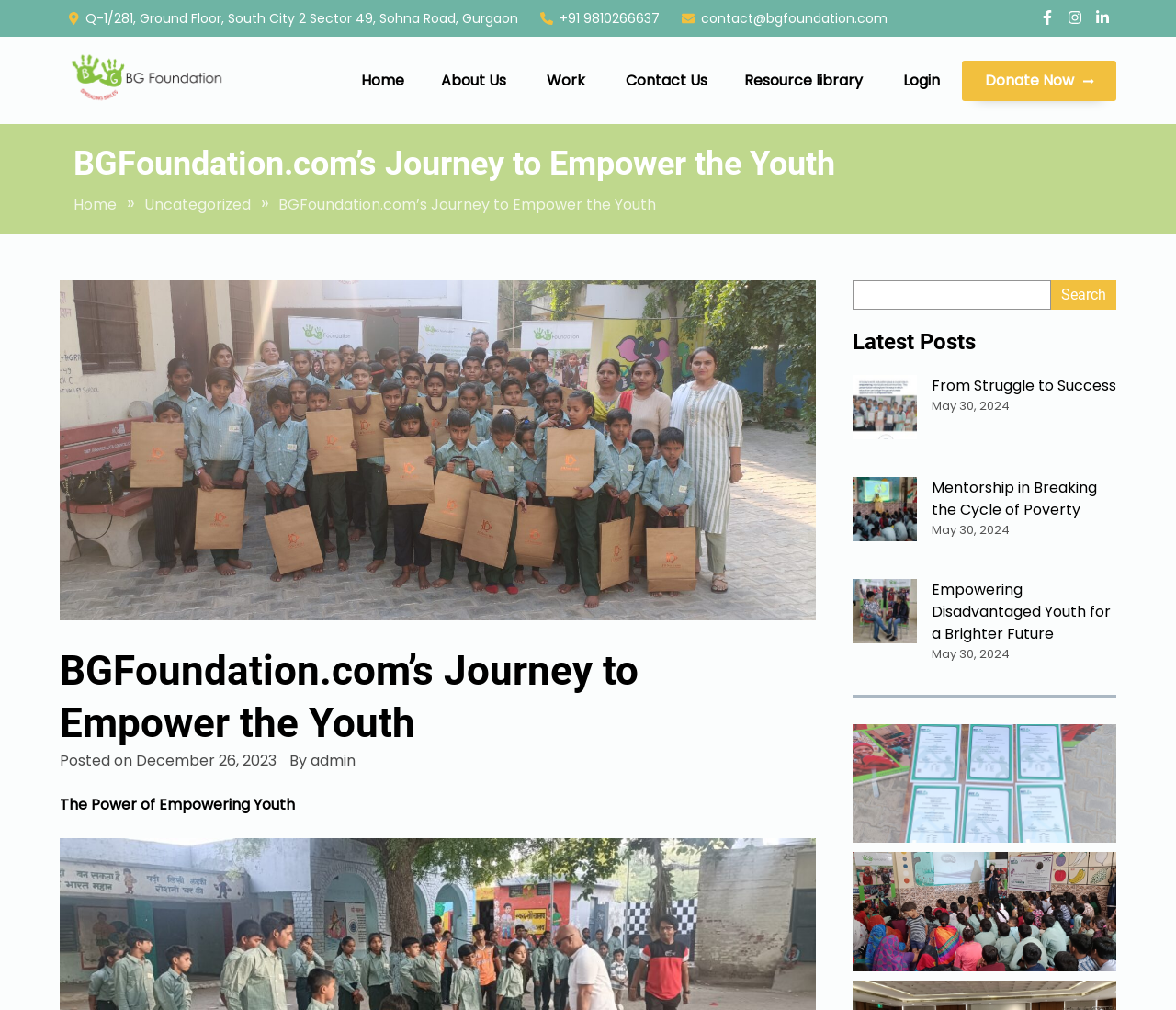Indicate the bounding box coordinates of the element that must be clicked to execute the instruction: "Search for something". The coordinates should be given as four float numbers between 0 and 1, i.e., [left, top, right, bottom].

[0.725, 0.277, 0.894, 0.306]